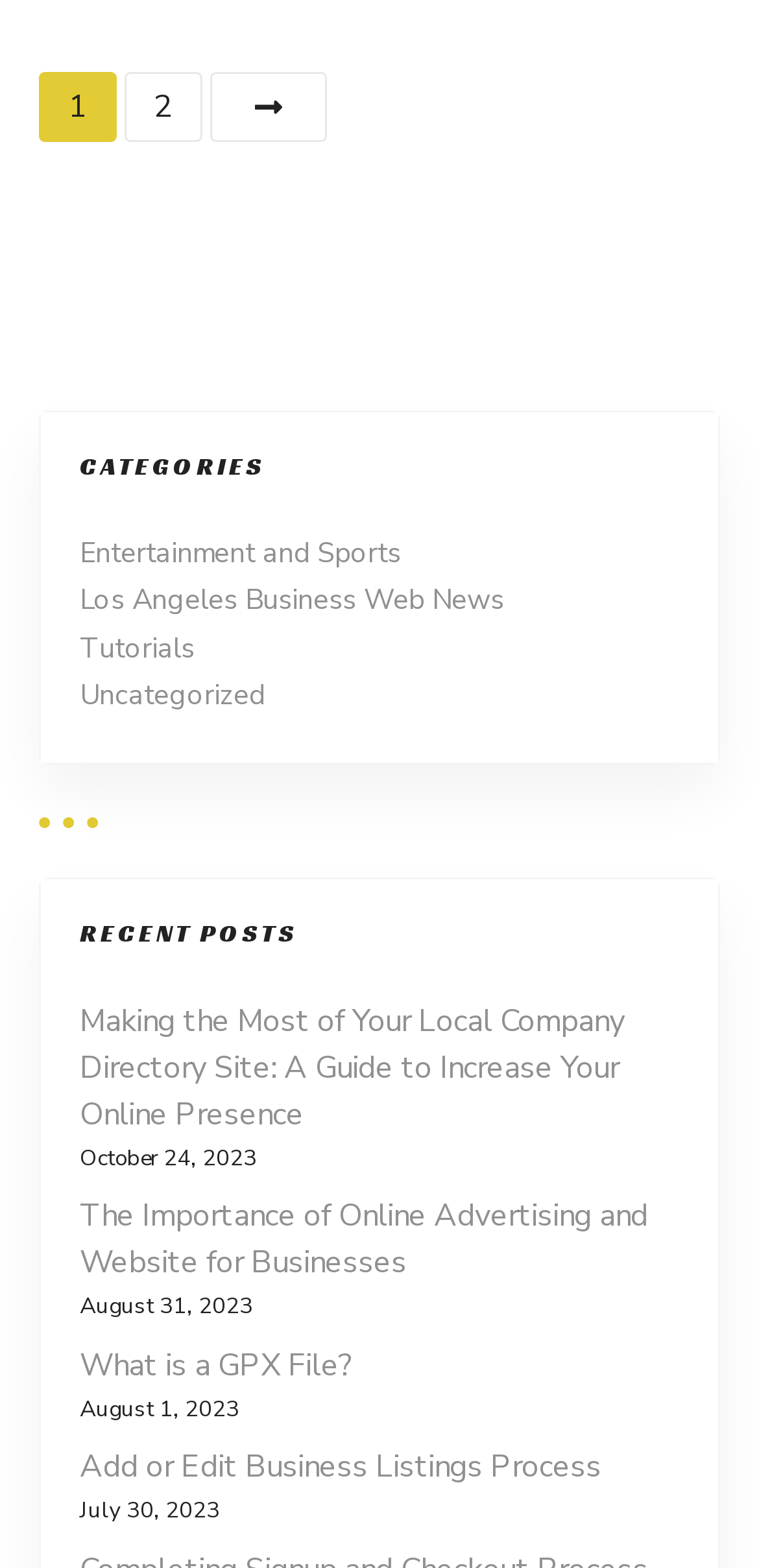Provide a short answer using a single word or phrase for the following question: 
How many categories are listed?

4